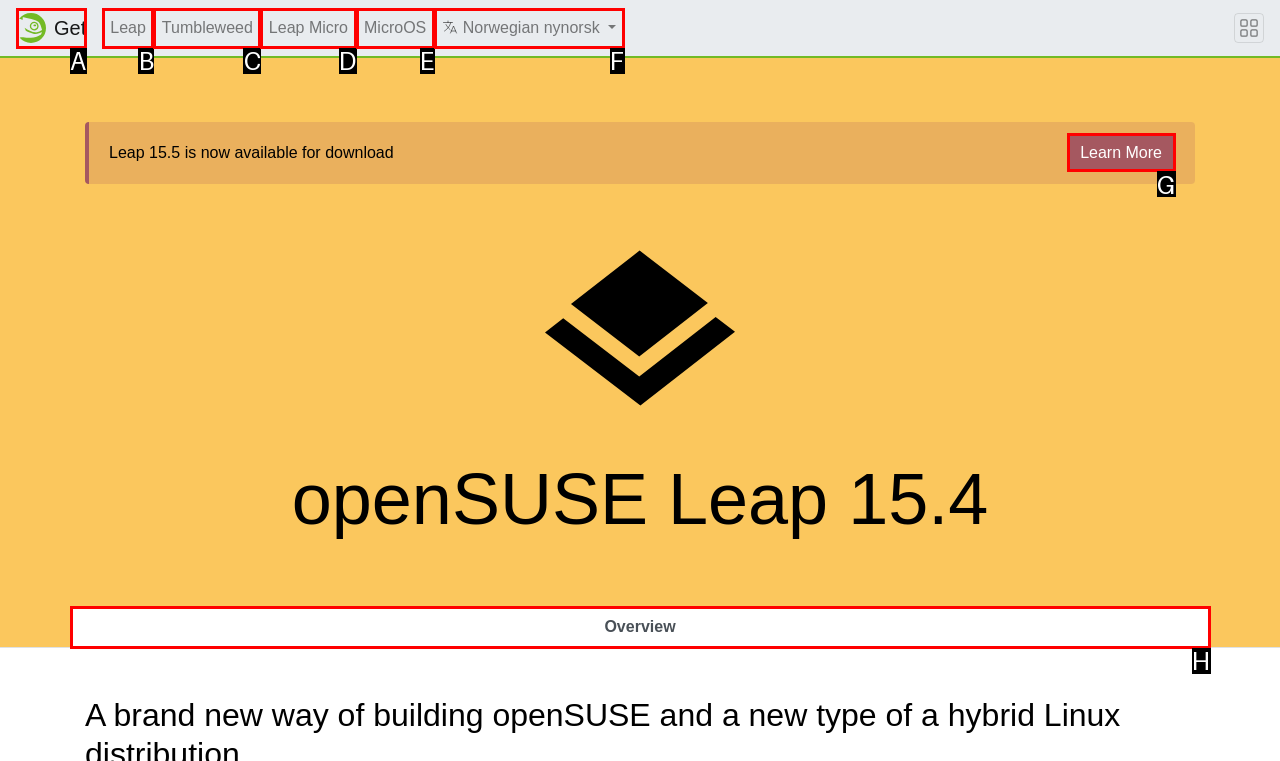Identify which lettered option to click to carry out the task: Click on the Learn More link. Provide the letter as your answer.

G